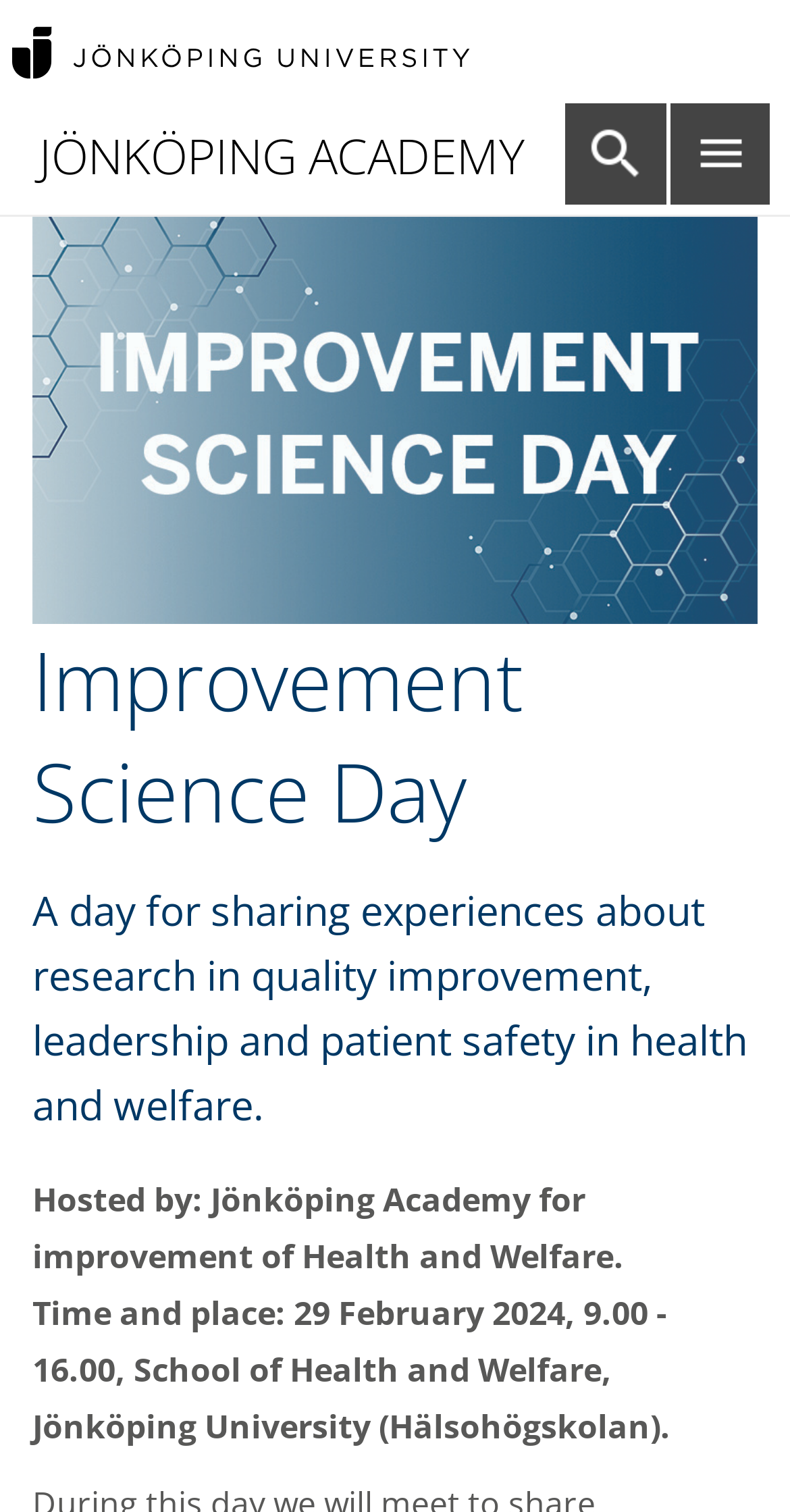What is the duration of the Improvement Science Day event?
Refer to the image and provide a one-word or short phrase answer.

9.00 - 16.00